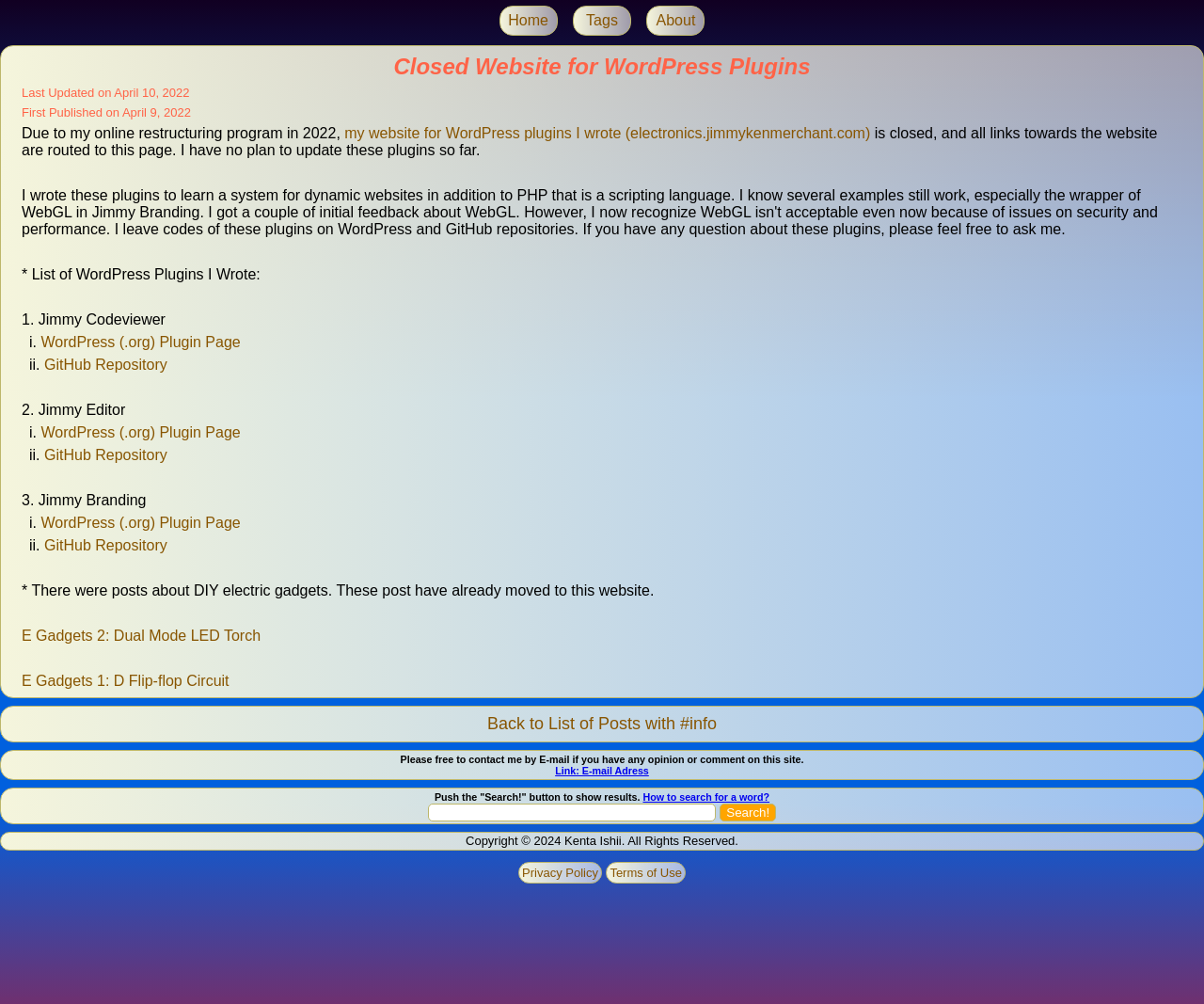Identify the bounding box for the described UI element. Provide the coordinates in (top-left x, top-left y, bottom-right x, bottom-right y) format with values ranging from 0 to 1: Privacy Policy

[0.434, 0.862, 0.497, 0.876]